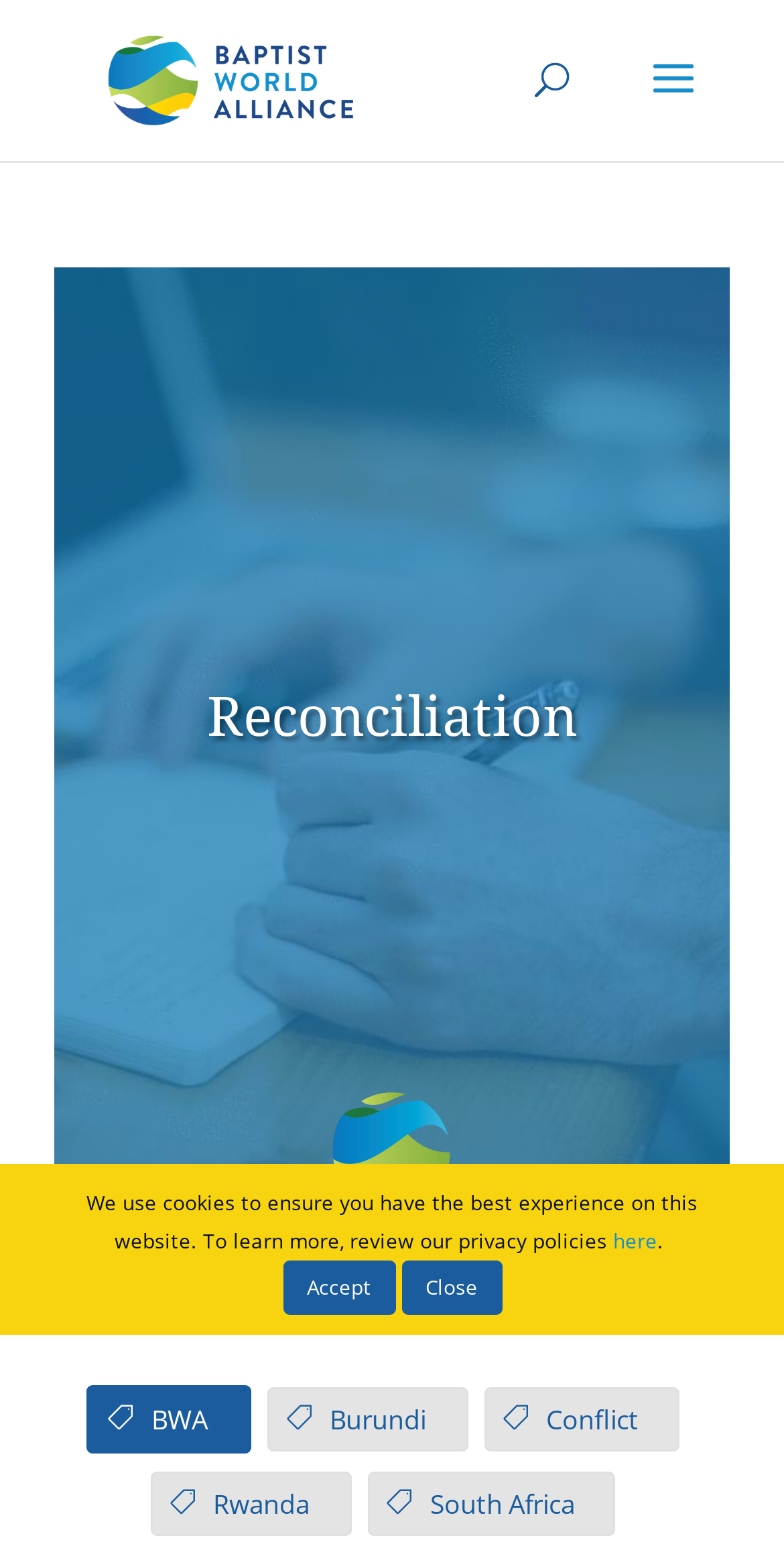Based on the visual content of the image, answer the question thoroughly: How many links are in the breadcrumbs navigation?

The breadcrumbs navigation is located at the bottom of the webpage and contains three links: 'Home', 'Resolutions', and 'Reconciliation'.